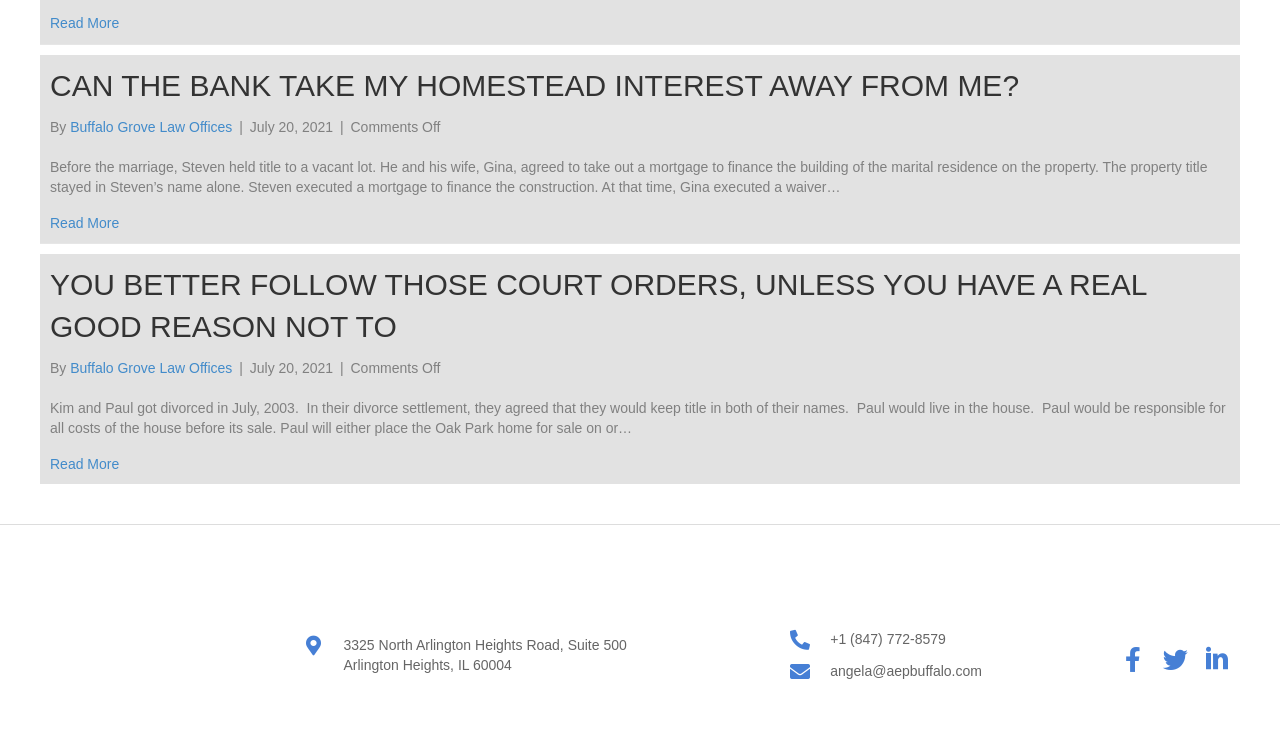Utilize the details in the image to thoroughly answer the following question: Who is the author of the second article?

The second article's author is indicated by the text 'By Buffalo Grove Law Offices' which suggests that the author is Buffalo Grove Law Offices.